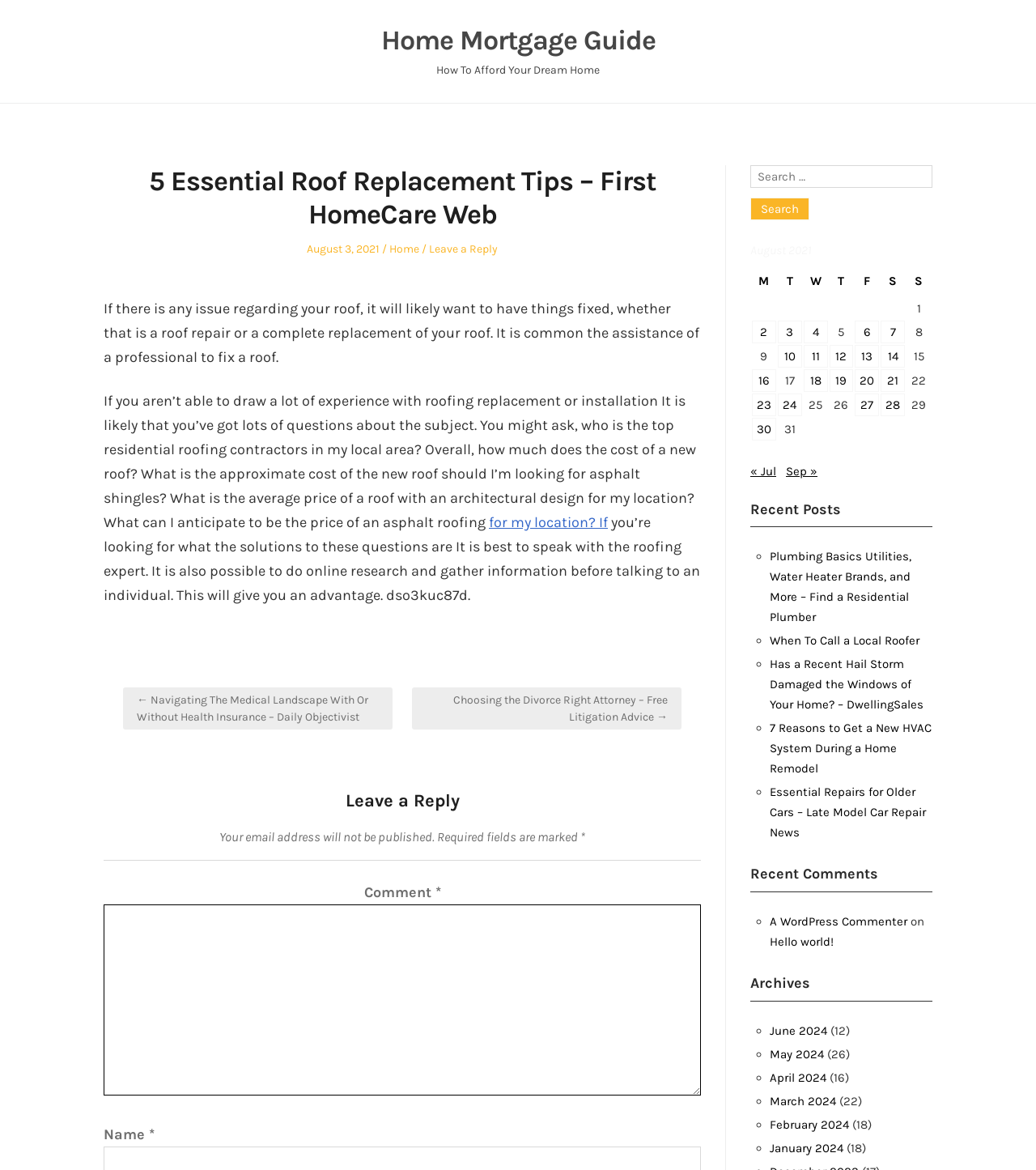Please identify the bounding box coordinates of where to click in order to follow the instruction: "Enter a comment".

[0.1, 0.773, 0.677, 0.936]